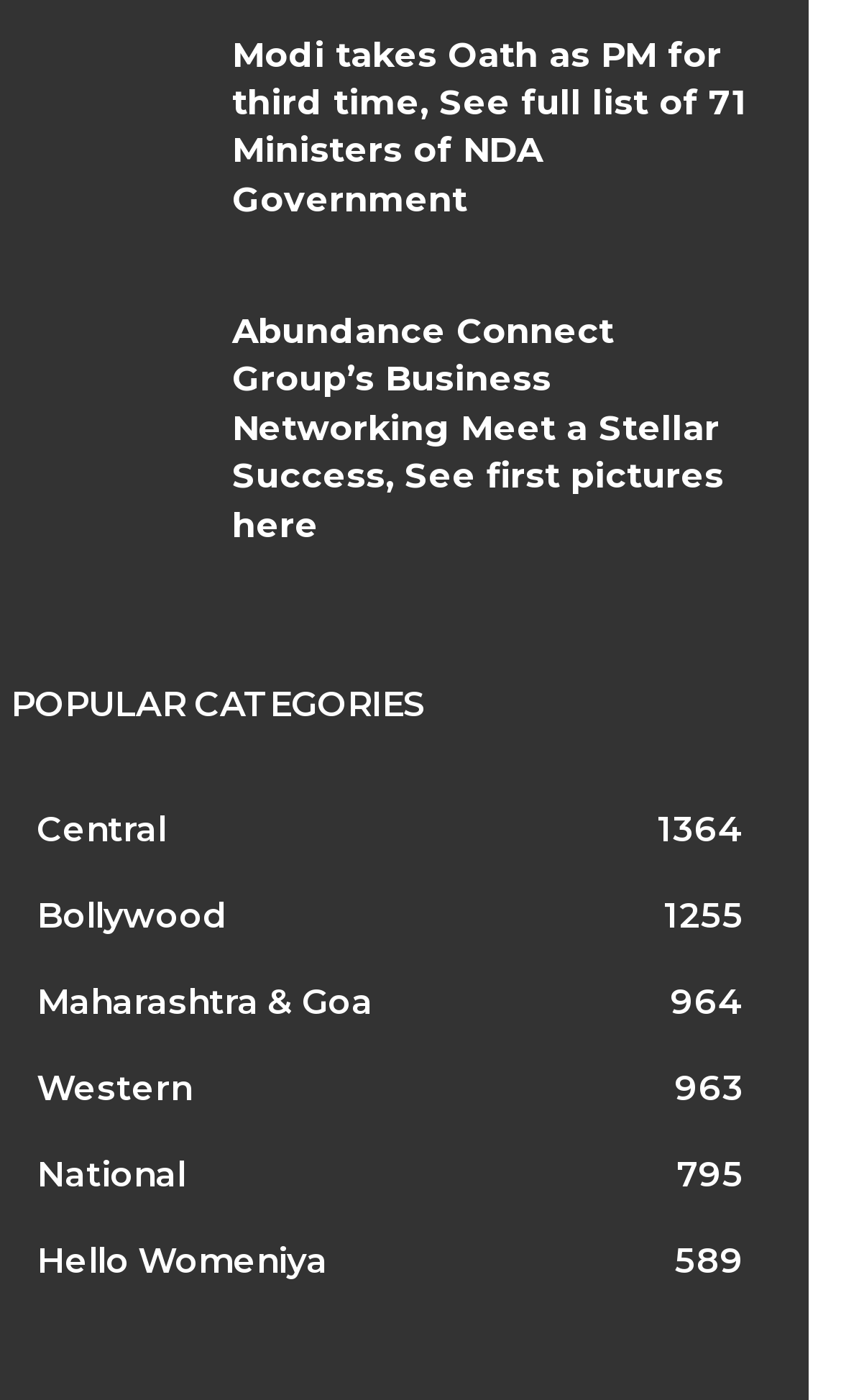Determine the bounding box coordinates for the clickable element required to fulfill the instruction: "Explore Central category". Provide the coordinates as four float numbers between 0 and 1, i.e., [left, top, right, bottom].

[0.044, 0.578, 0.197, 0.607]